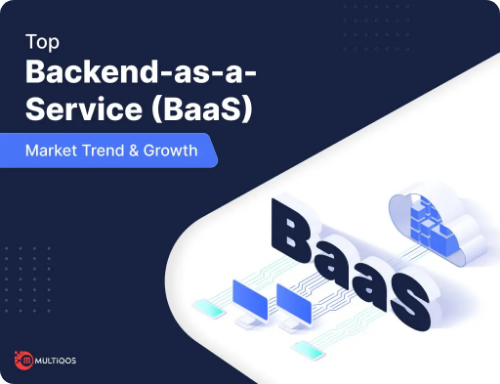Identify and describe all the elements present in the image.

The image presents a dynamic and visually engaging graphic highlighting "Top Backend-as-a-Service (BaaS): Market Trend & Growth." The design features the term "BaaS" prominently in bold letters, supported by a backdrop that includes cloud and server imagery, symbolizing the cloud computing aspect of BaaS solutions. Below the main title, a smaller text reads "Market Trend & Growth," emphasizing the focus on emerging trends and the expanding market within the BaaS sector. The use of a modern color palette with deep blues and vibrant contrasts enhances the professional and innovative aesthetic, making it suitable for an article exploring the evolution and future prospects of Backend-as-a-Service technologies. The logo "MultiQoS" is visible in the lower left corner, indicating the source or brand behind this informative content.